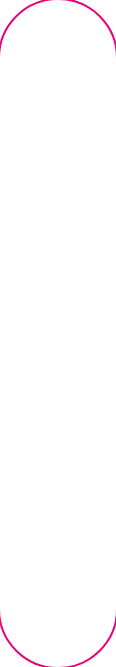Offer a detailed account of the various components present in the image.

This image features Jennifer N., who holds the position of CEO. Positioned prominently within a testimonial context, this image enhances the narrative of positive experiences shared by clients regarding their interactions with the agency. The surrounding text highlights the agency's commitment to understanding client needs and providing thoroughly vetted candidates, exemplifying professionalism and dedication. The overall presentation suggests a strong endorsement of the agency's services, painting a picture of trust and satisfaction in their recruitment process.